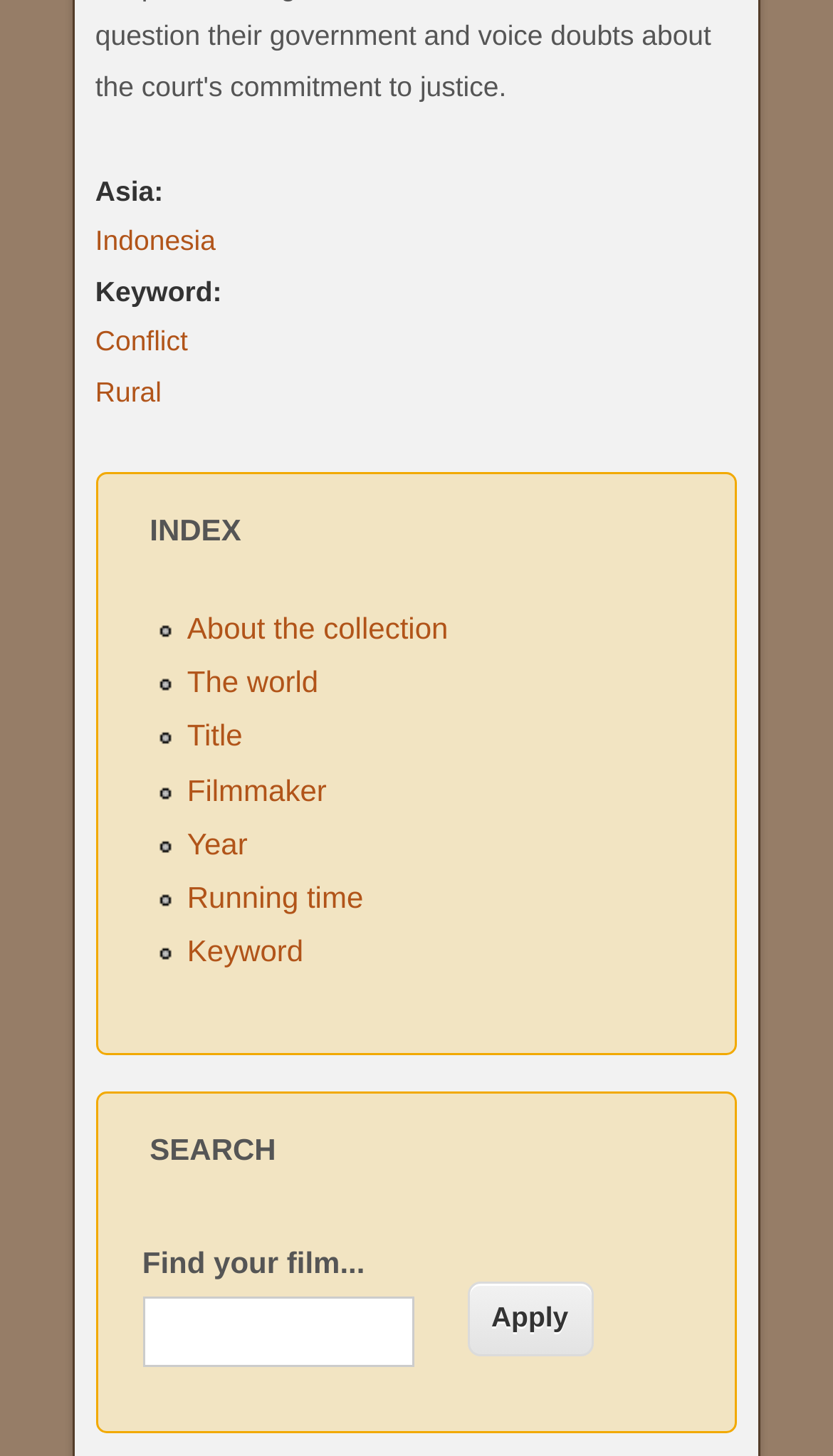Please locate the bounding box coordinates of the element that needs to be clicked to achieve the following instruction: "Explore films by keyword". The coordinates should be four float numbers between 0 and 1, i.e., [left, top, right, bottom].

[0.225, 0.641, 0.364, 0.665]